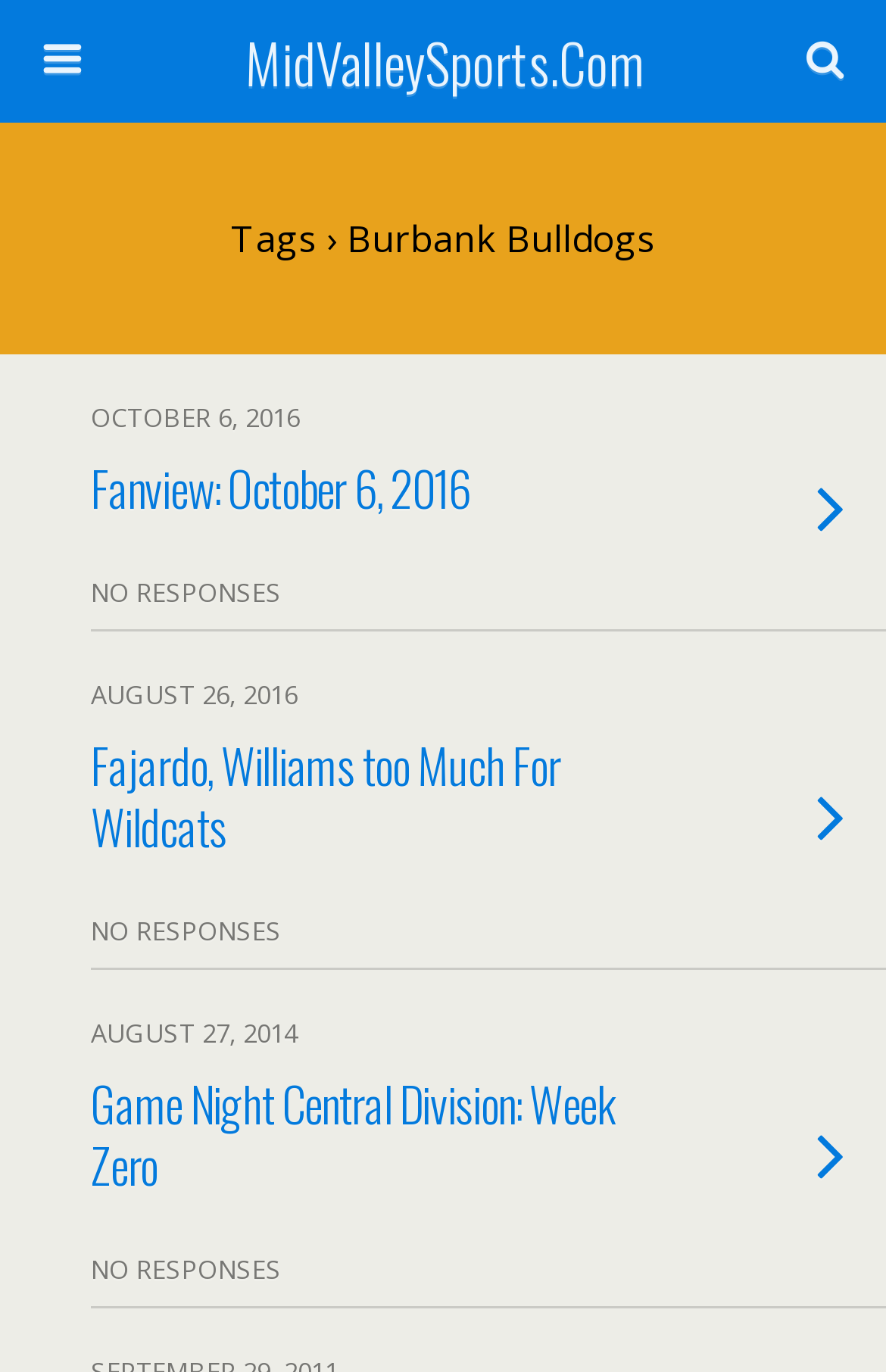Find the bounding box of the element with the following description: "MidValleySports.Com". The coordinates must be four float numbers between 0 and 1, formatted as [left, top, right, bottom].

[0.16, 0.0, 0.84, 0.089]